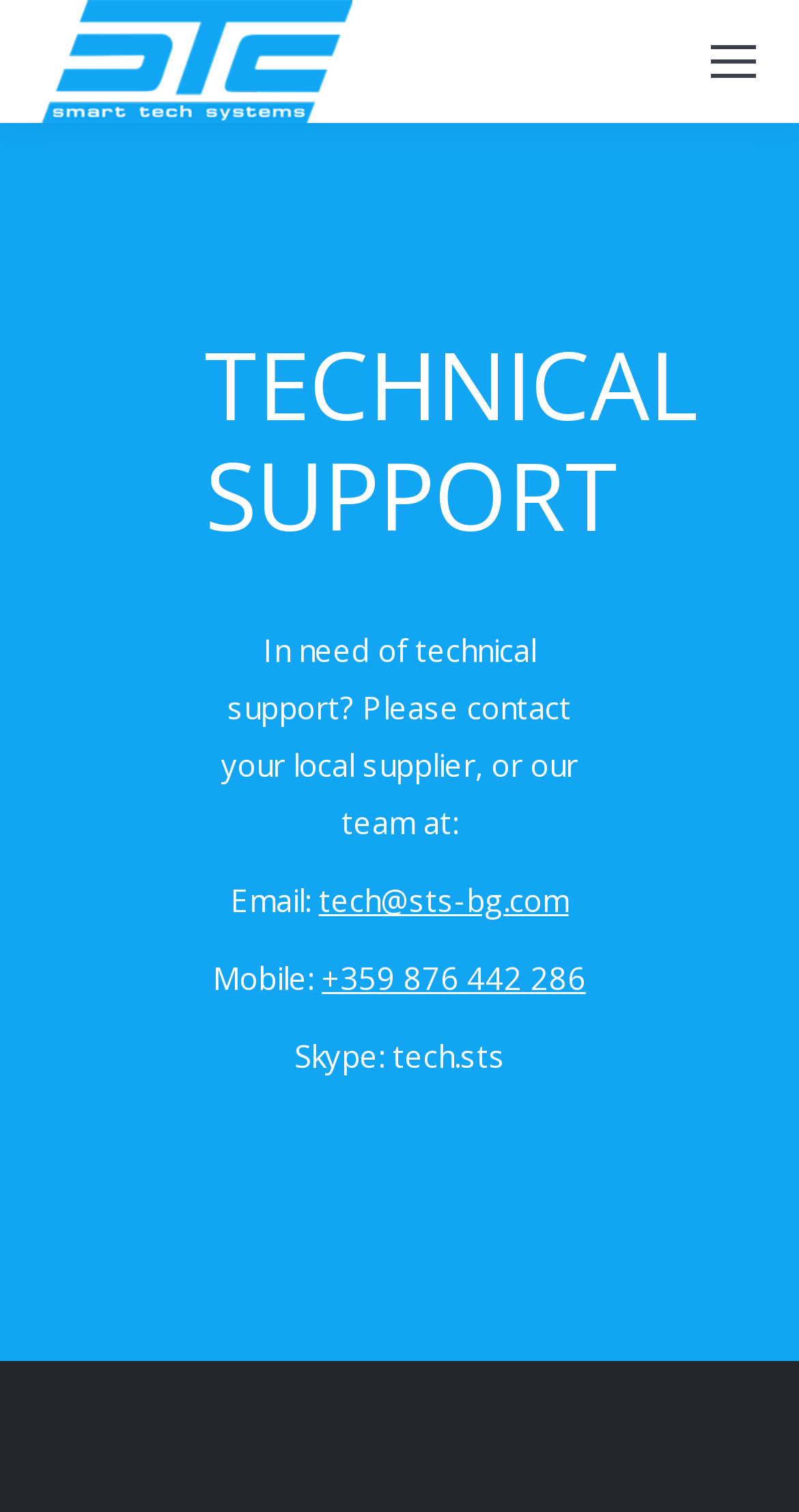What is the Skype ID for technical support?
Answer the question with as much detail as possible.

I found the Skype ID by looking at the section that says 'In need of technical support? Please contact your local supplier, or our team at:' and then finding the 'Skype:' label, which is followed by the Skype ID 'tech.sts'.